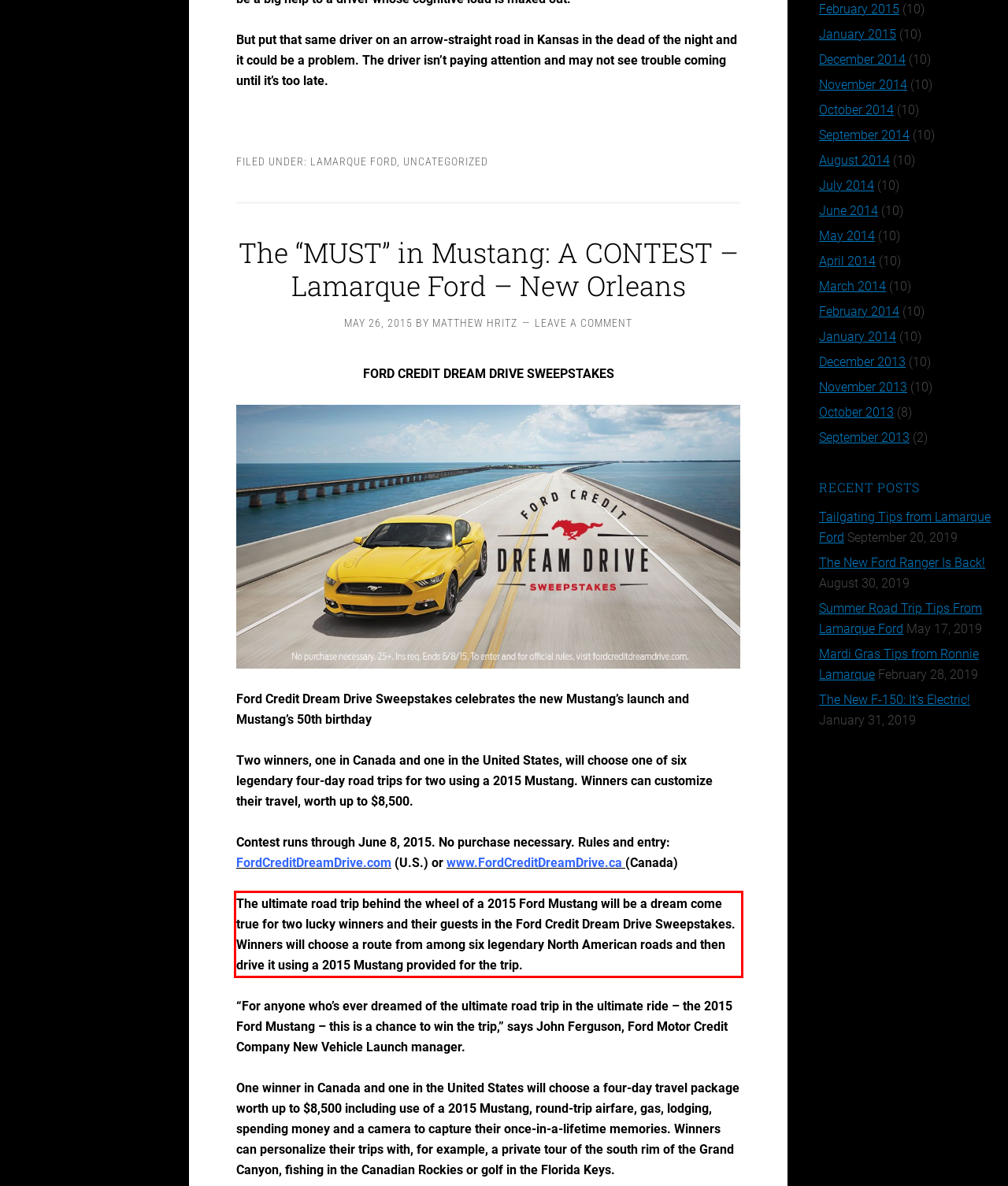Within the screenshot of the webpage, locate the red bounding box and use OCR to identify and provide the text content inside it.

The ultimate road trip behind the wheel of a 2015 Ford Mustang will be a dream come true for two lucky winners and their guests in the Ford Credit Dream Drive Sweepstakes. Winners will choose a route from among six legendary North American roads and then drive it using a 2015 Mustang provided for the trip.